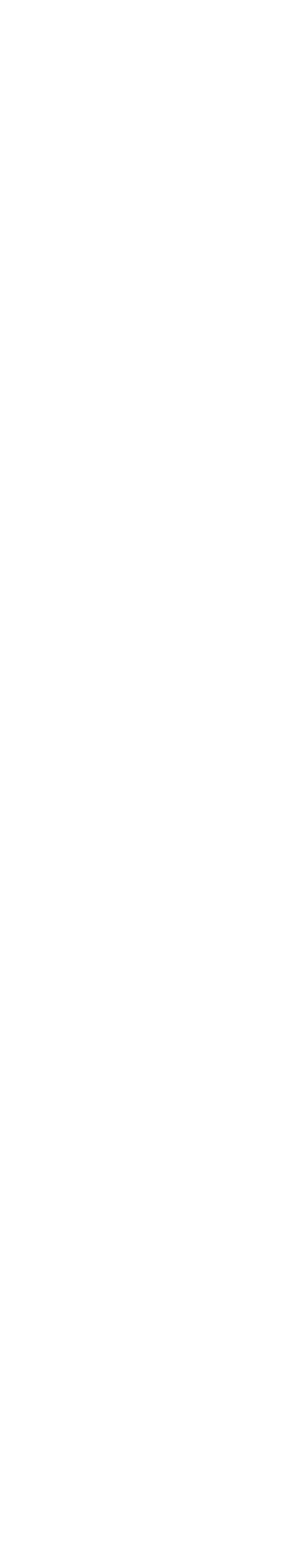What is THE ICONIC's position in the retail sector?
From the details in the image, provide a complete and detailed answer to the question.

The caption highlights THE ICONIC's emphasis on technological innovation in the retail sector, which reflects their position as a digital product company, indicating that they are a company that focuses on digital products and innovation in the retail industry.